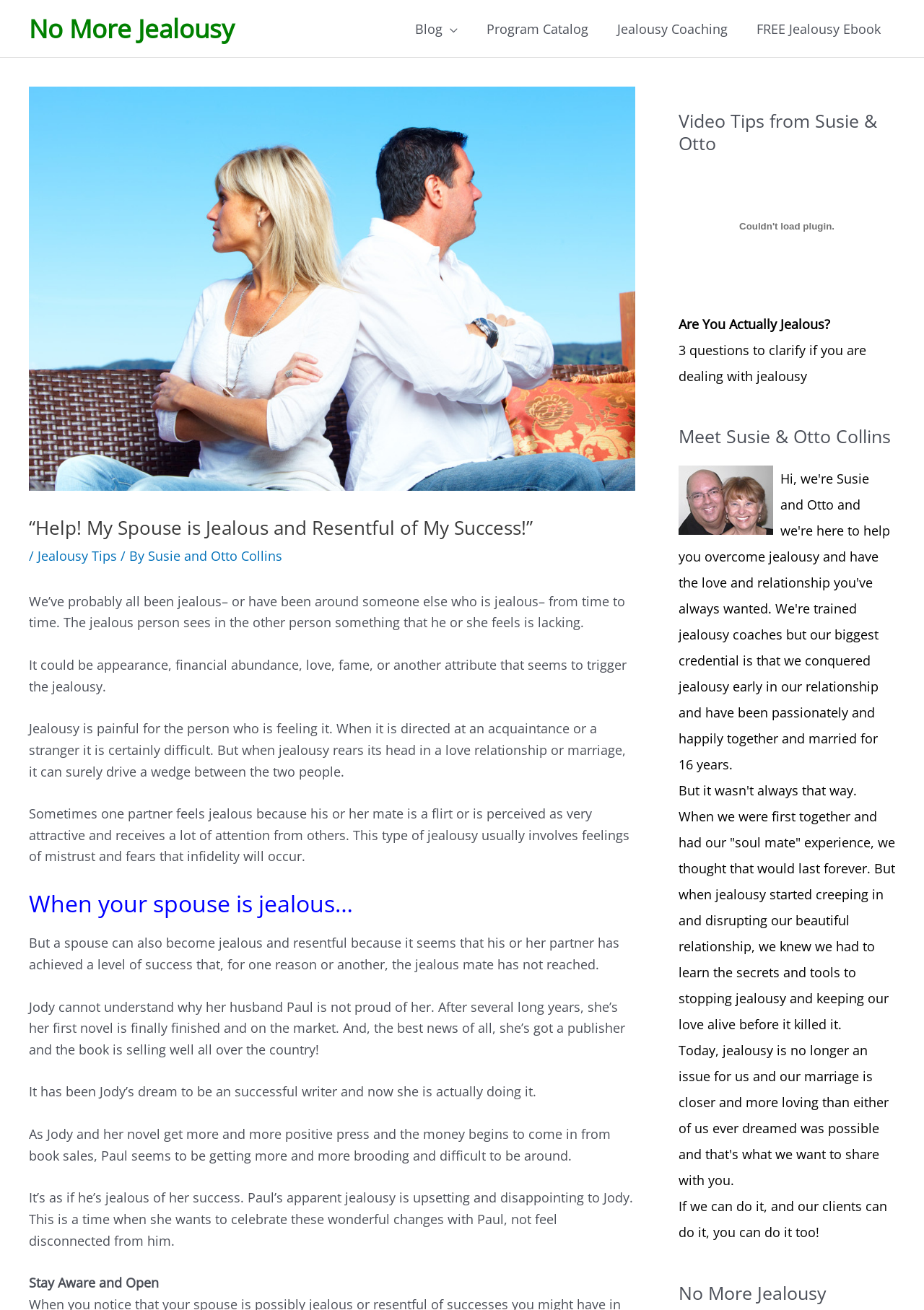Detail the webpage's structure and highlights in your description.

This webpage is about overcoming jealousy in relationships, specifically when one partner is successful and the other feels resentful. At the top, there is a link to "No More Jealousy" and a navigation menu with links to "Blog", "Program Catalog", "Jealousy Coaching", and "FREE Jealousy Ebook". 

Below the navigation menu, there is a header with the title "“Help! My Spouse is Jealous and Resentful of My Success!”" followed by a brief description of the article. The article discusses how jealousy can arise in relationships, especially when one partner feels they are lacking in certain attributes, such as appearance, financial abundance, or love. It also explores how jealousy can be triggered by a partner's success, leading to feelings of mistrust and fears of infidelity.

The article continues with a scenario where a woman named Jody has achieved success as a writer, but her husband Paul becomes jealous and resentful. The article highlights the importance of addressing jealousy in relationships and provides guidance on how to overcome it.

On the right side of the page, there are two complementary sections. The top section features a video tips section from Susie and Otto Collins, with a heading and a disabled plugin object. Below that, there is a section about meeting Susie and Otto Collins, with a heading, an image, and a brief description of their experience with overcoming jealousy in their relationship. The section concludes with a heading "No More Jealousy" at the bottom.